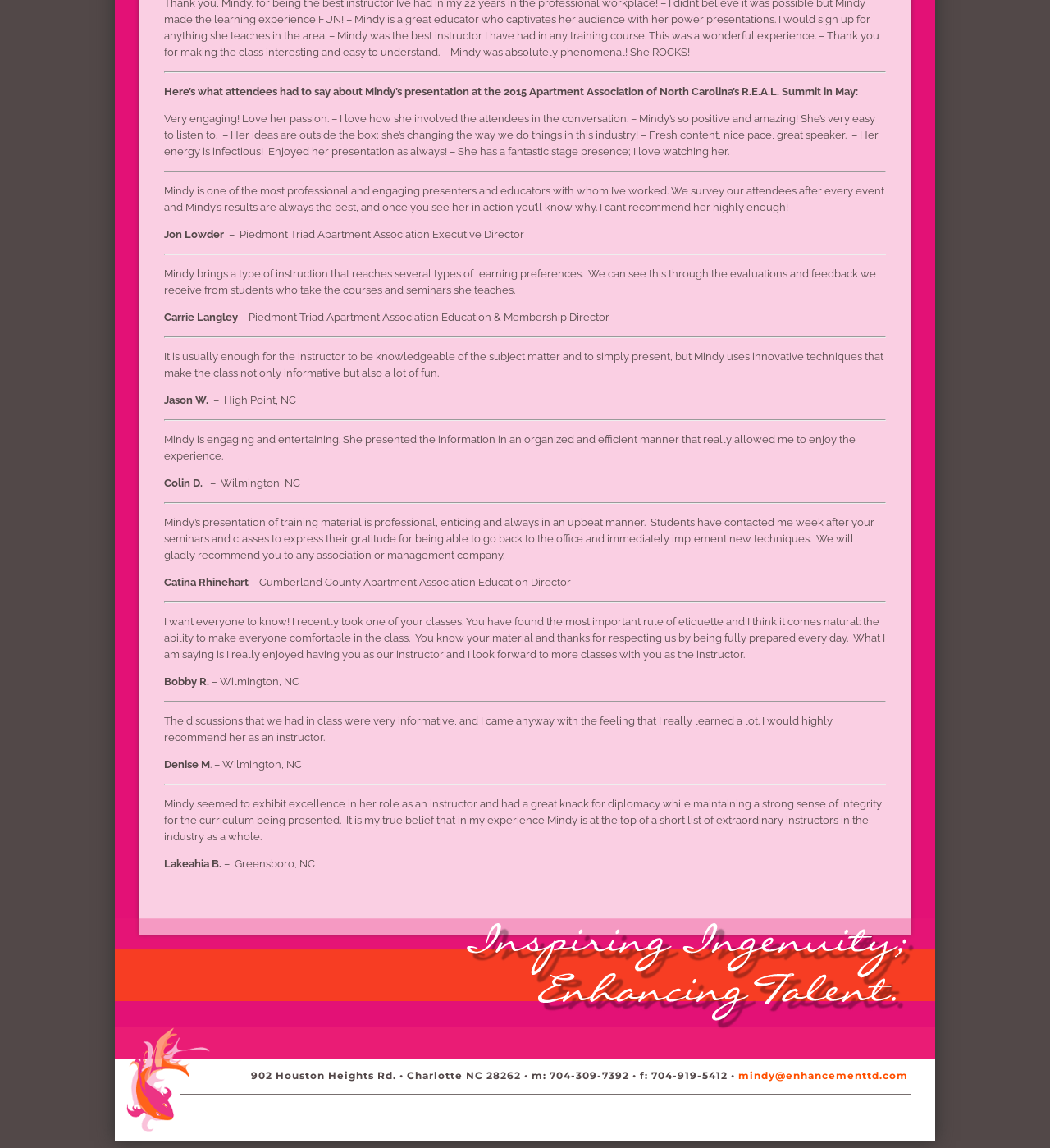Find the bounding box coordinates for the HTML element specified by: "mindy@enhancementtd.com".

[0.703, 0.931, 0.865, 0.942]